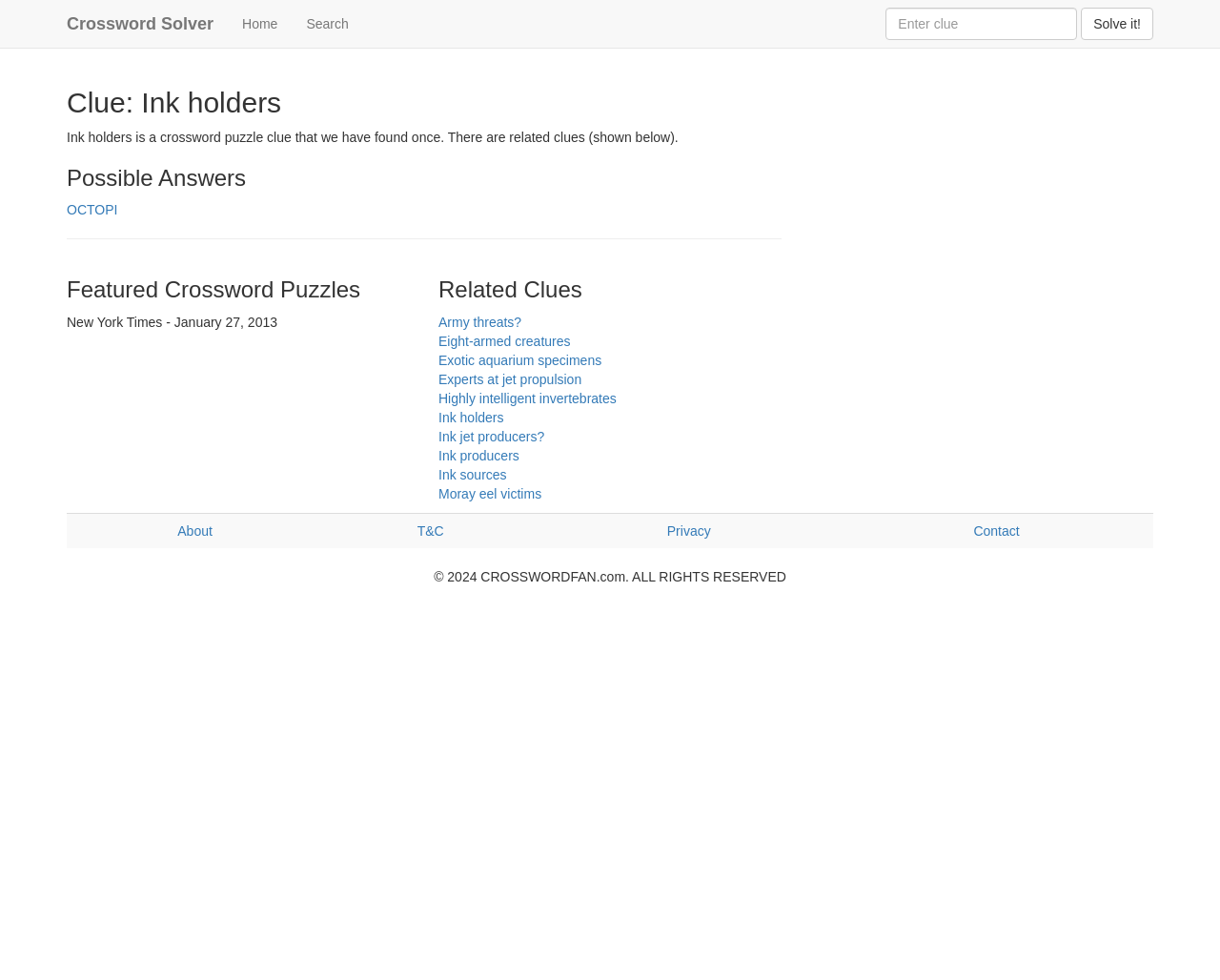What is the purpose of the 'Solve it!' button?
Ensure your answer is thorough and detailed.

The purpose of the 'Solve it!' button is to solve the clue, as it is placed next to the clue input field and is likely to trigger the solving process when clicked.